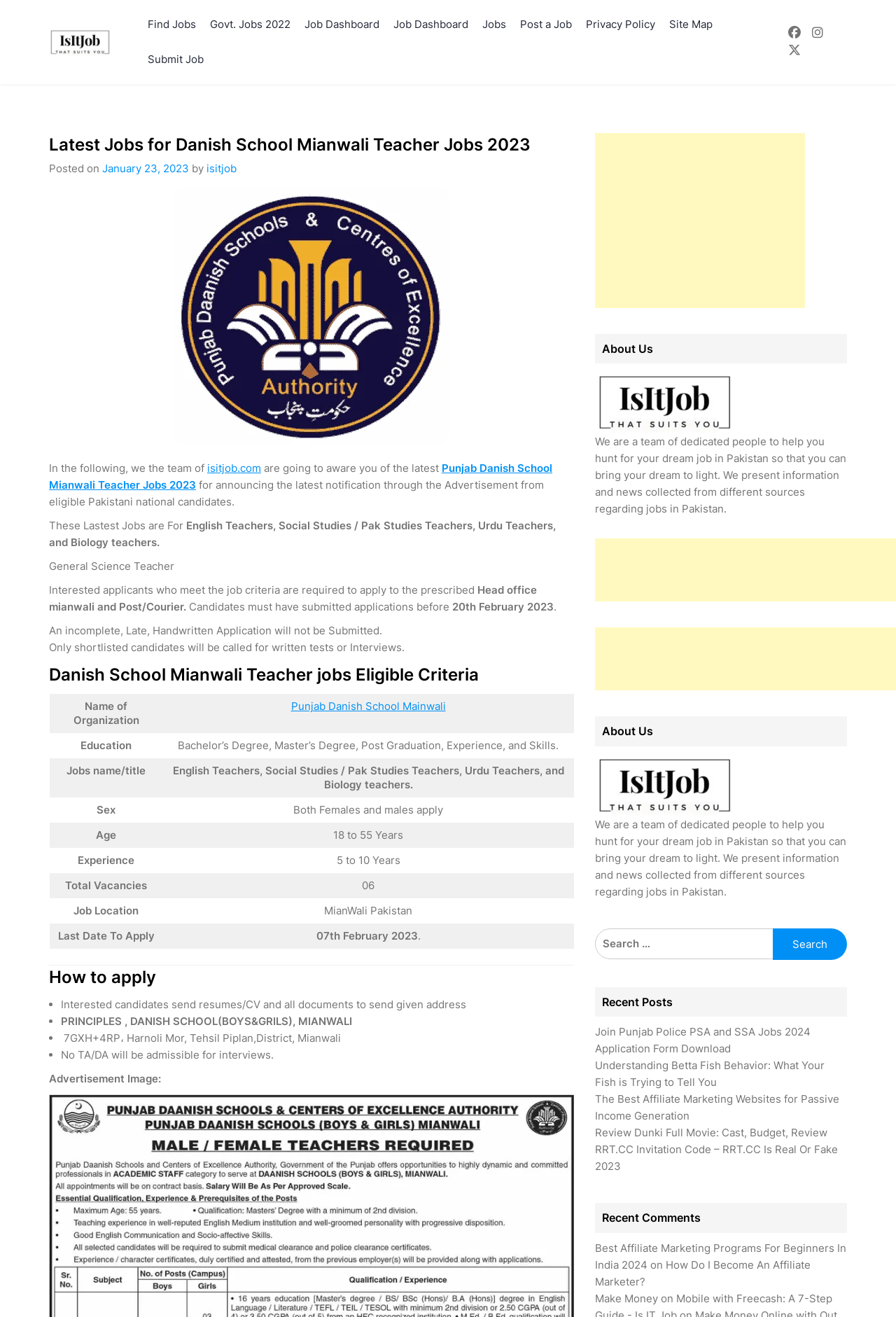What is the last date to apply for the job?
Please give a detailed and thorough answer to the question, covering all relevant points.

The last date to apply for the job can be found in the table under the 'Danish School Mianwali Teacher jobs Eligible Criteria' section, where it is mentioned as '07th February 2023' in the 'Last Date To Apply' column.